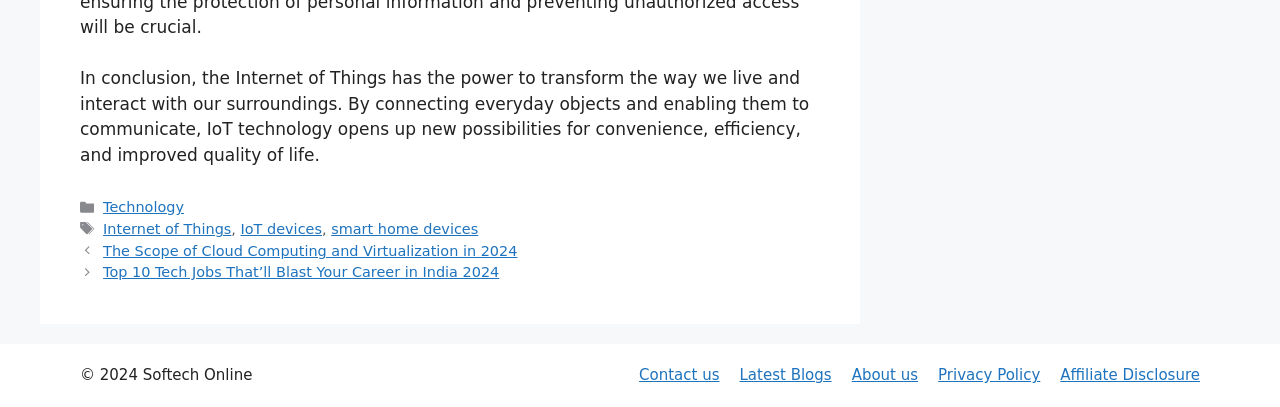Please find the bounding box coordinates of the element that needs to be clicked to perform the following instruction: "read about Technology". The bounding box coordinates should be four float numbers between 0 and 1, represented as [left, top, right, bottom].

[0.081, 0.49, 0.144, 0.529]